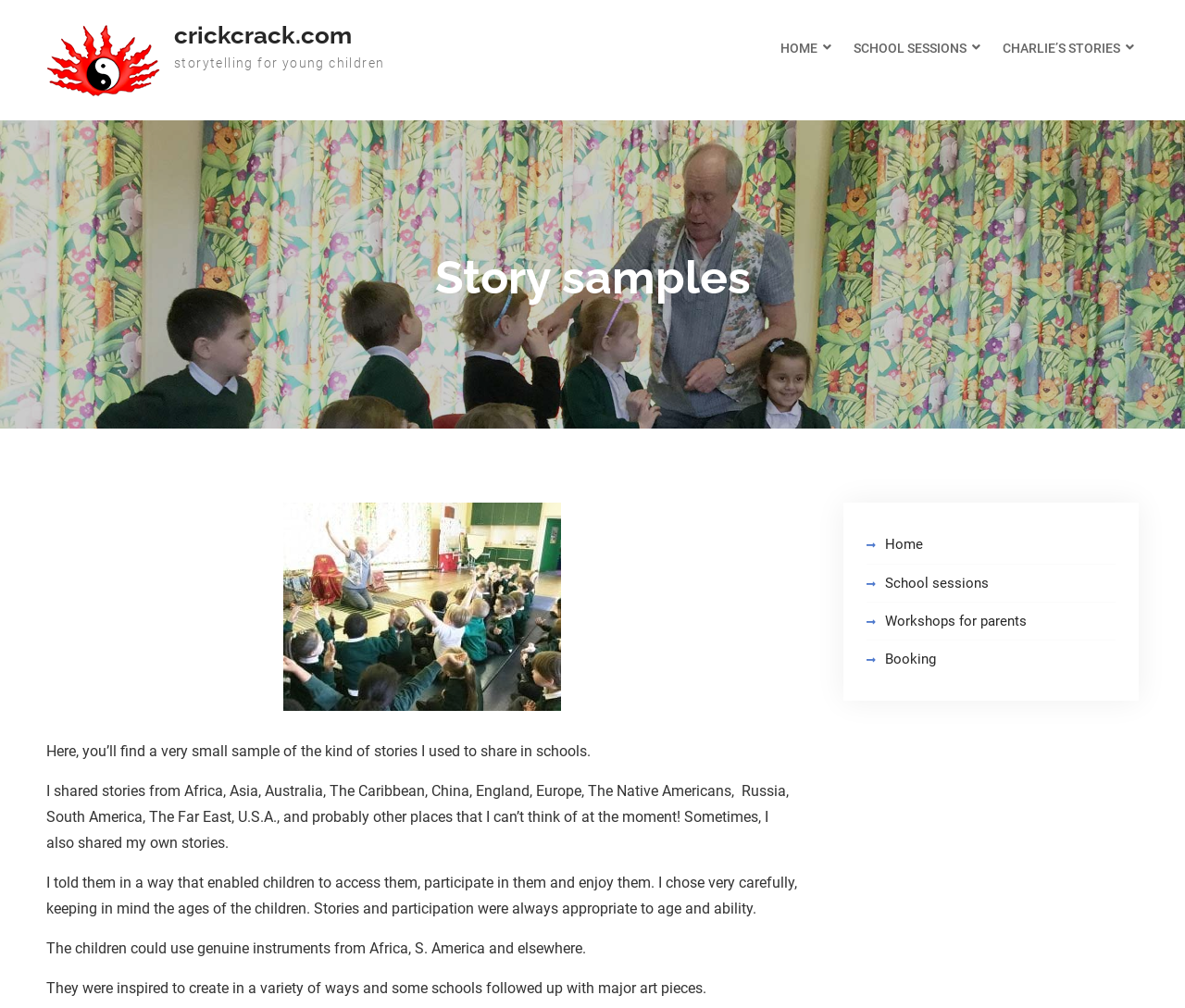Point out the bounding box coordinates of the section to click in order to follow this instruction: "go to Charlie's stories page".

[0.834, 0.023, 0.961, 0.073]